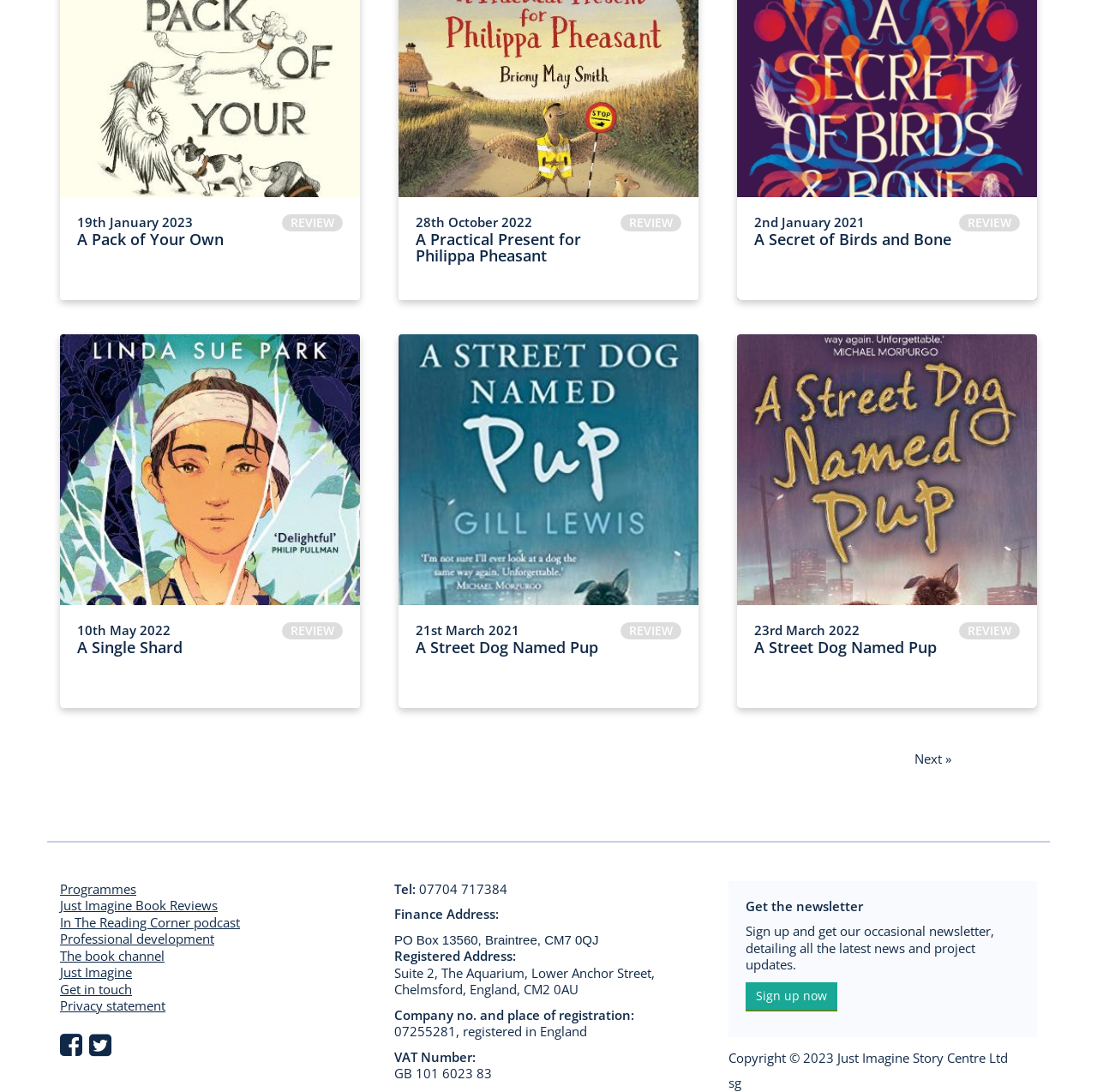Locate the bounding box coordinates of the element's region that should be clicked to carry out the following instruction: "Click on 'Just Imagine'". The coordinates need to be four float numbers between 0 and 1, i.e., [left, top, right, bottom].

[0.055, 0.882, 0.12, 0.898]